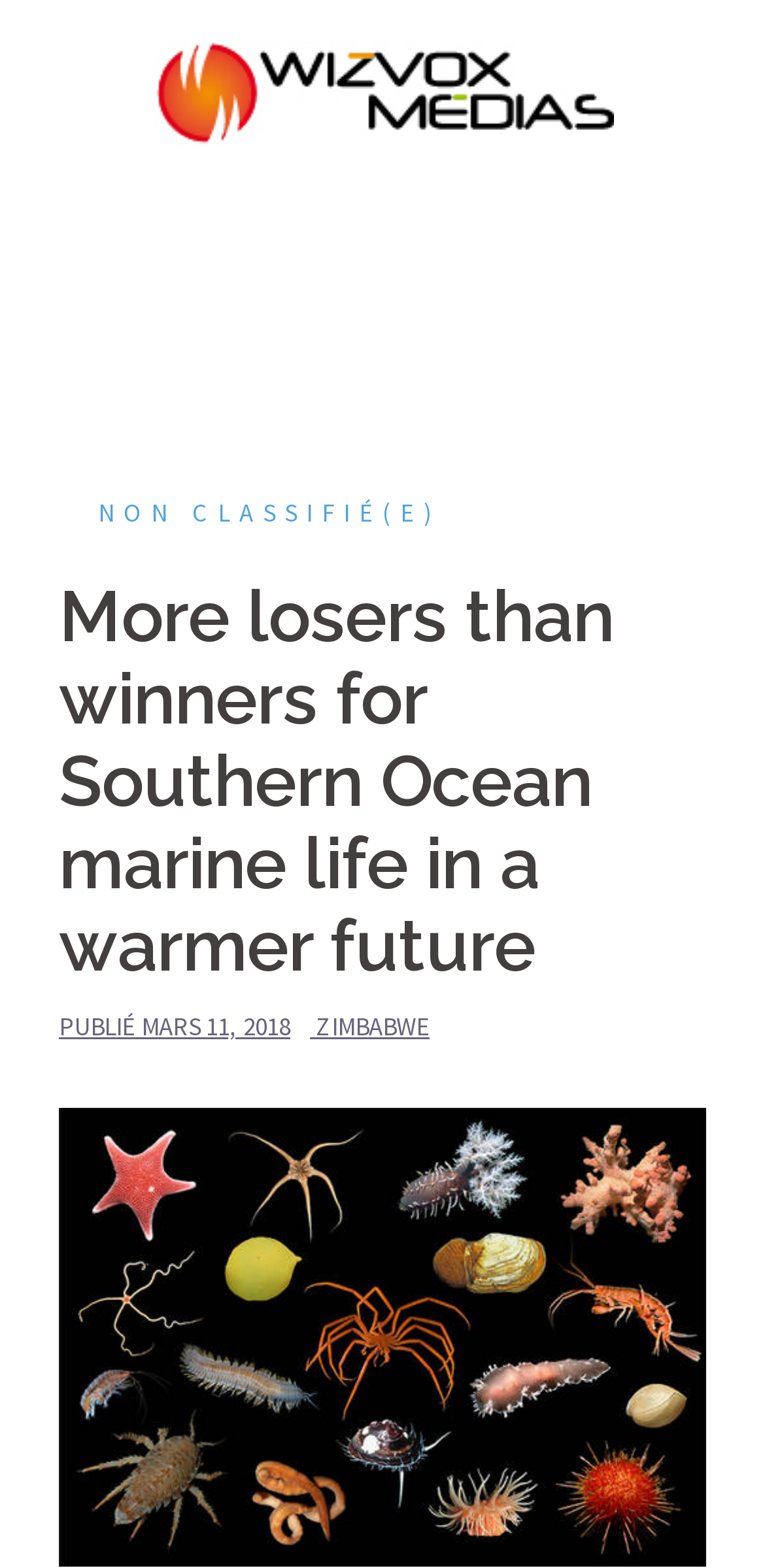What is the name of the media outlet?
Please provide a detailed and comprehensive answer to the question.

The name of the media outlet can be found at the top of the webpage, where it says 'More losers than winners for Southern Ocean marine life in a warmer future – WizVox Médias'. It is also accompanied by an image with the same name.